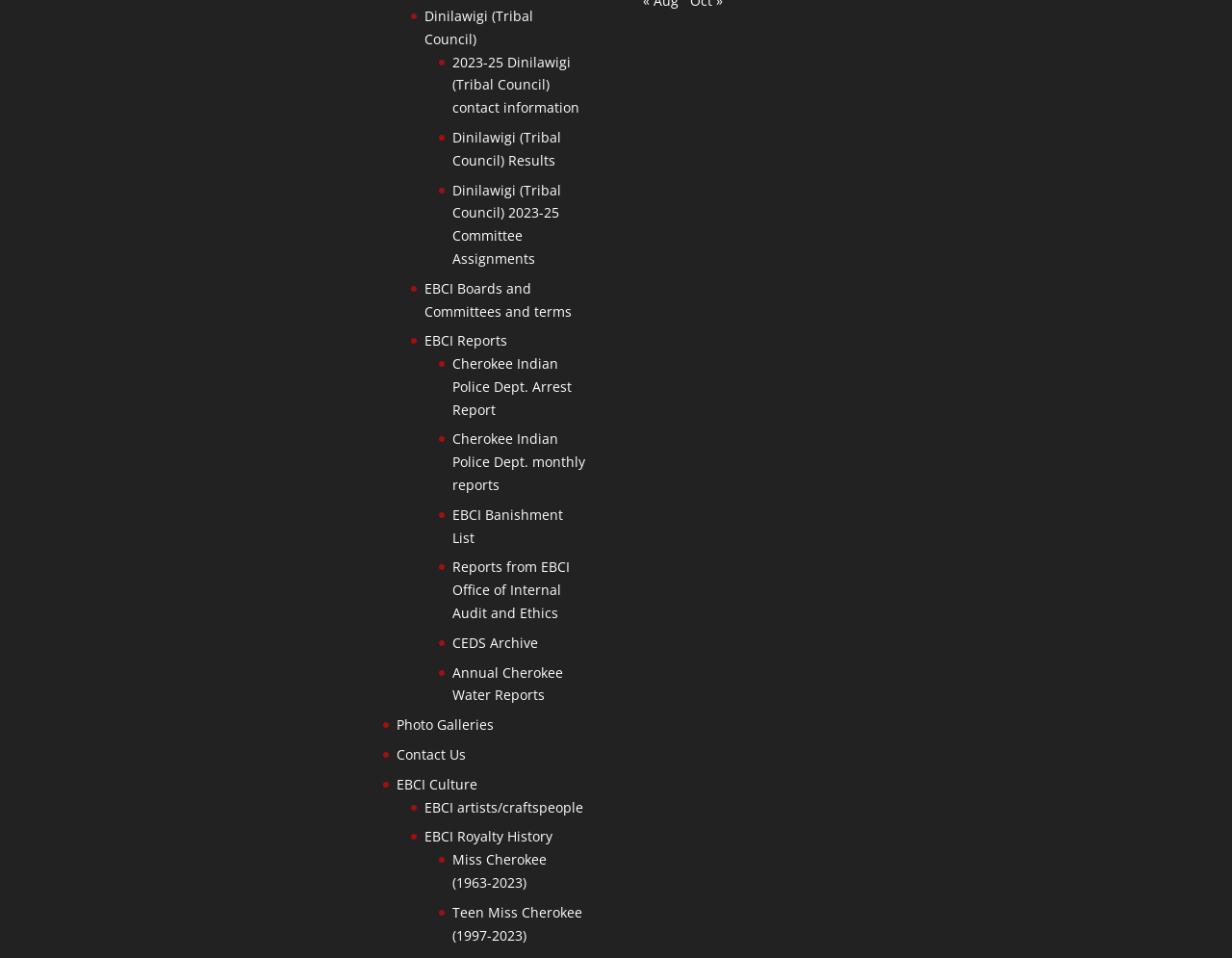What type of reports are available on the webpage?
Give a detailed explanation using the information visible in the image.

The webpage contains links to various reports, including 'Cherokee Indian Police Dept. Arrest Report', 'Reports from EBCI Office of Internal Audit and Ethics', and 'Annual Cherokee Water Reports', indicating that the webpage provides access to police, audit, and water reports.